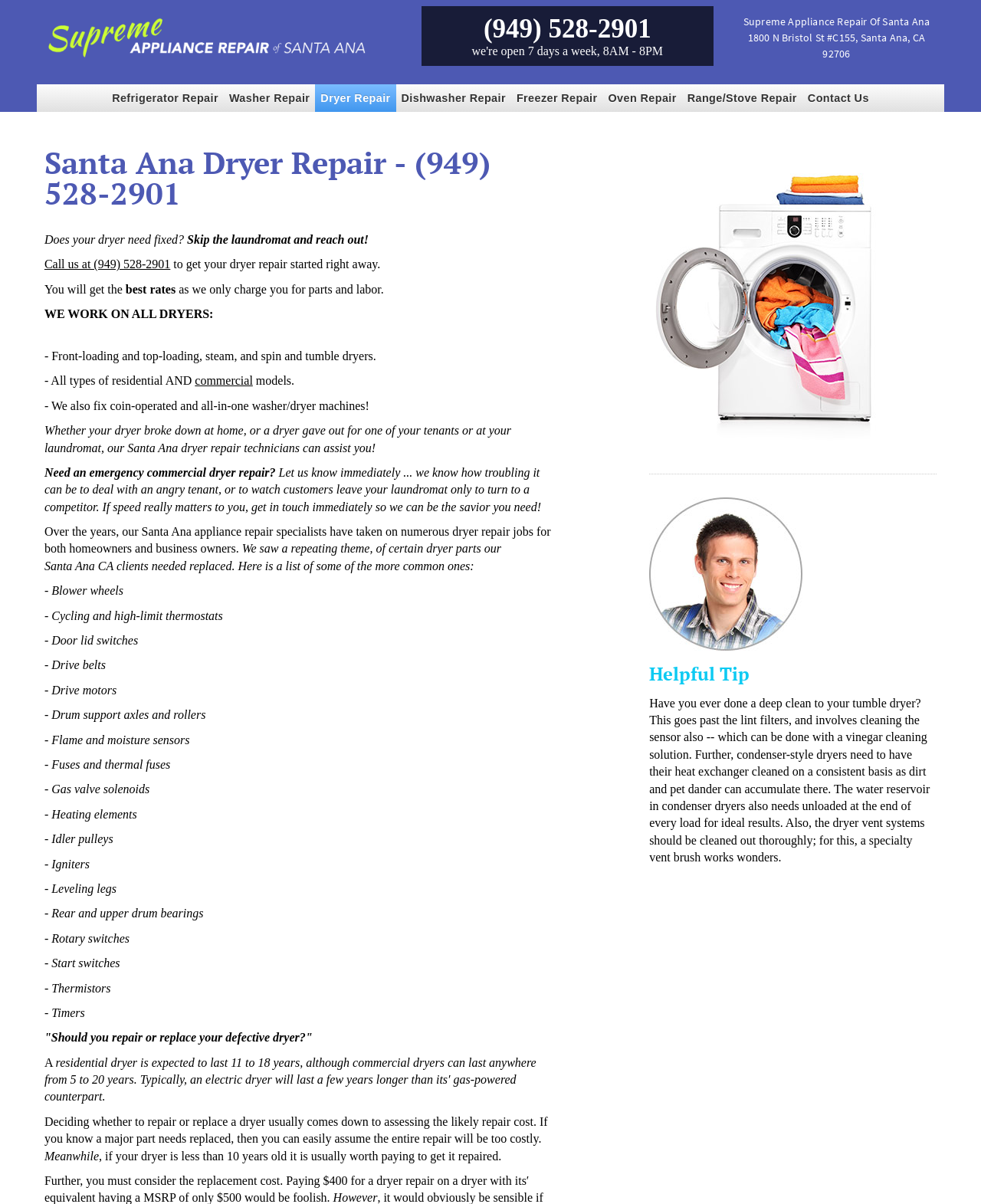Locate the bounding box coordinates of the element you need to click to accomplish the task described by this instruction: "Call the phone number (949) 528-2901".

[0.493, 0.011, 0.664, 0.036]